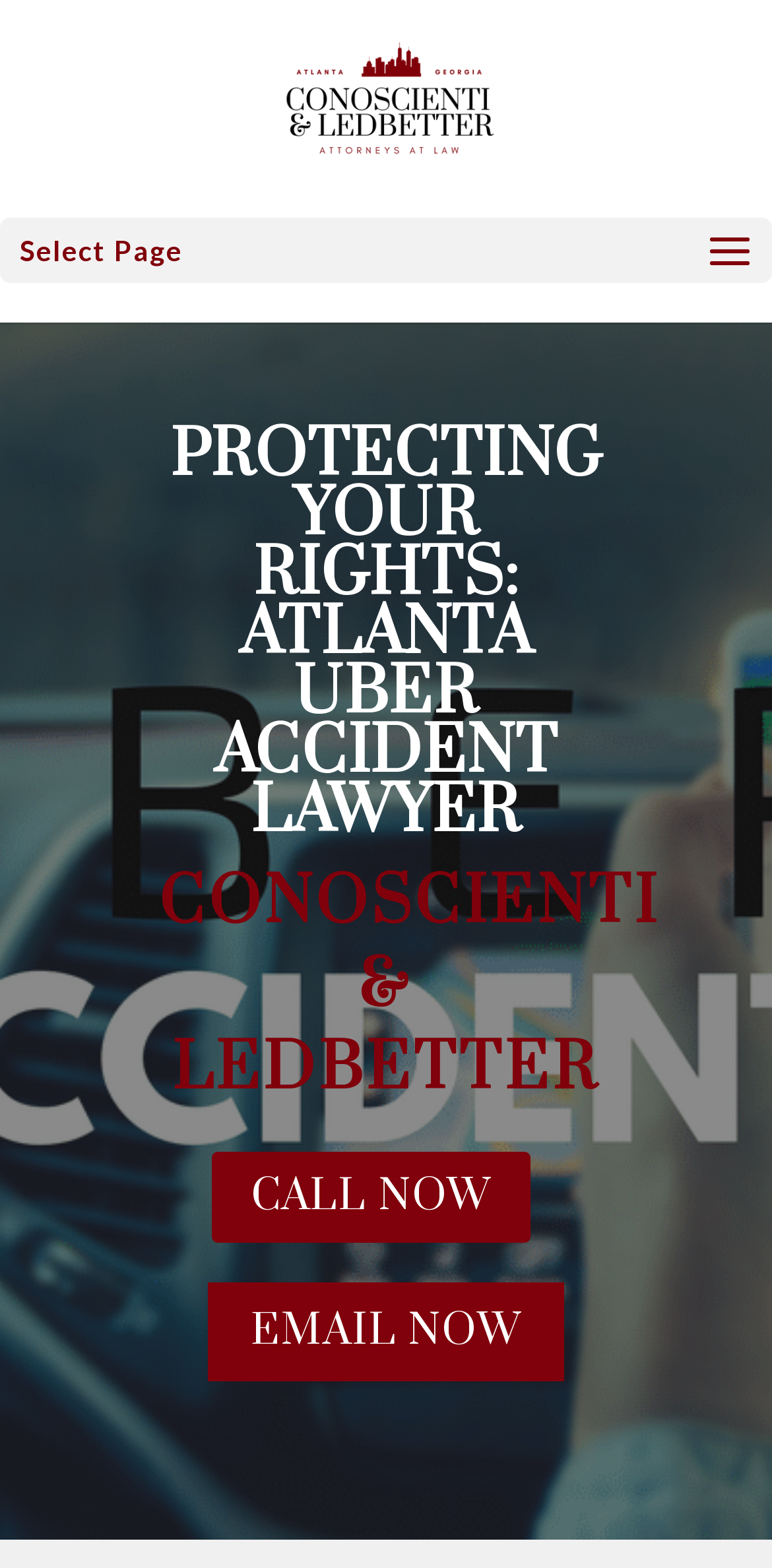Give a comprehensive overview of the webpage, including key elements.

The webpage is about an Atlanta-based law firm, Conoscienti & Ledbetter, that specializes in Uber accident cases. At the top-left corner, there is a link to the law firm's name, accompanied by an image of the firm's logo. 

Below the logo, there is a dropdown menu labeled "Select Page". 

The main content of the webpage is divided into two sections. The top section has a prominent heading that reads "PROTECTING YOUR RIGHTS: ATLANTA UBER ACCIDENT LAWYER", which takes up most of the width of the page. 

Below the heading, there is a section with the law firm's name, "CONOSCIENTI & LEDBETTER", in a smaller font size. 

On the right side of the page, there are two call-to-action links, "CALL NOW" and "EMAIL NOW", which are positioned vertically, with "CALL NOW" above "EMAIL NOW".